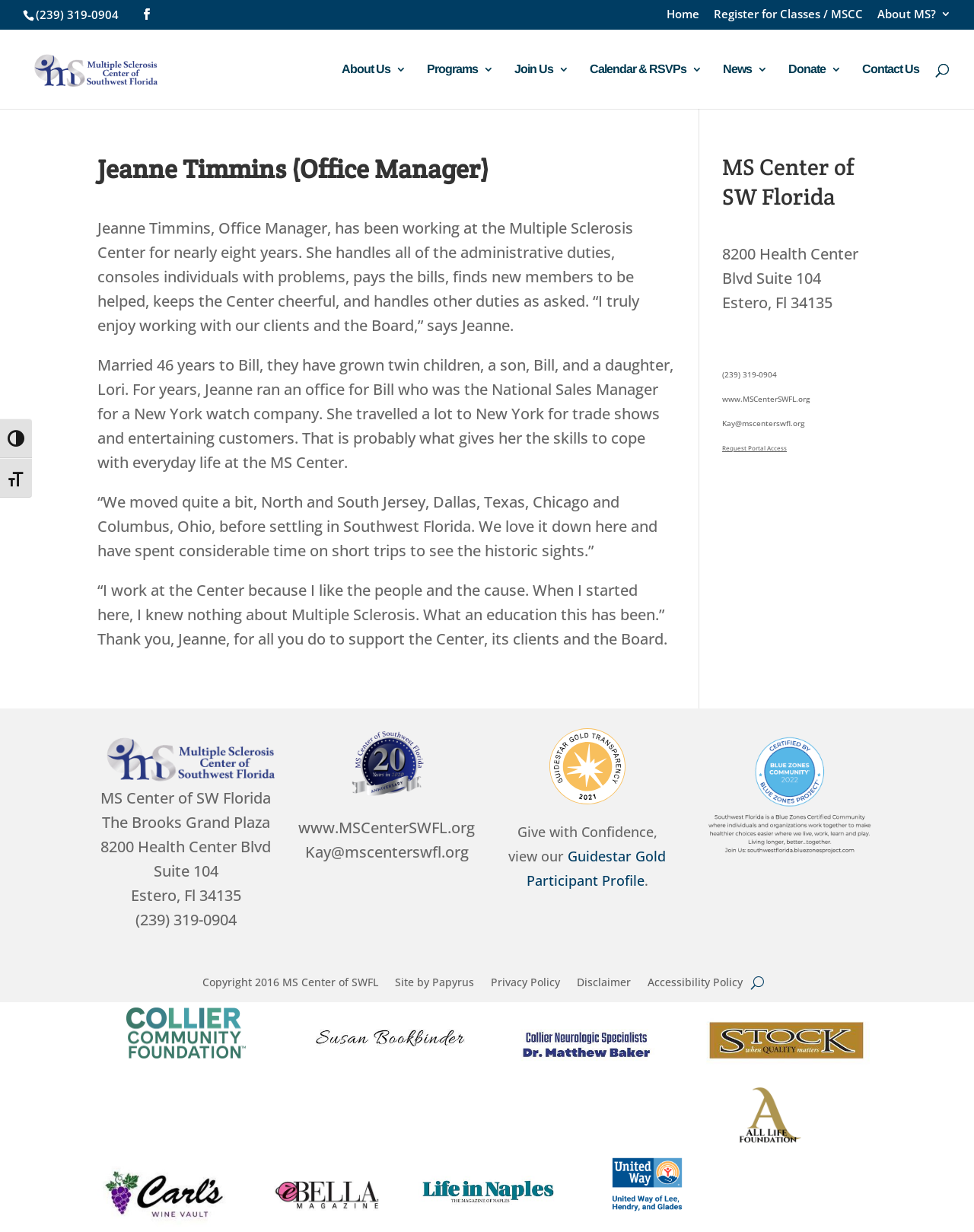Please determine the bounding box coordinates of the element's region to click in order to carry out the following instruction: "Check the description of the issue". The coordinates should be four float numbers between 0 and 1, i.e., [left, top, right, bottom].

None